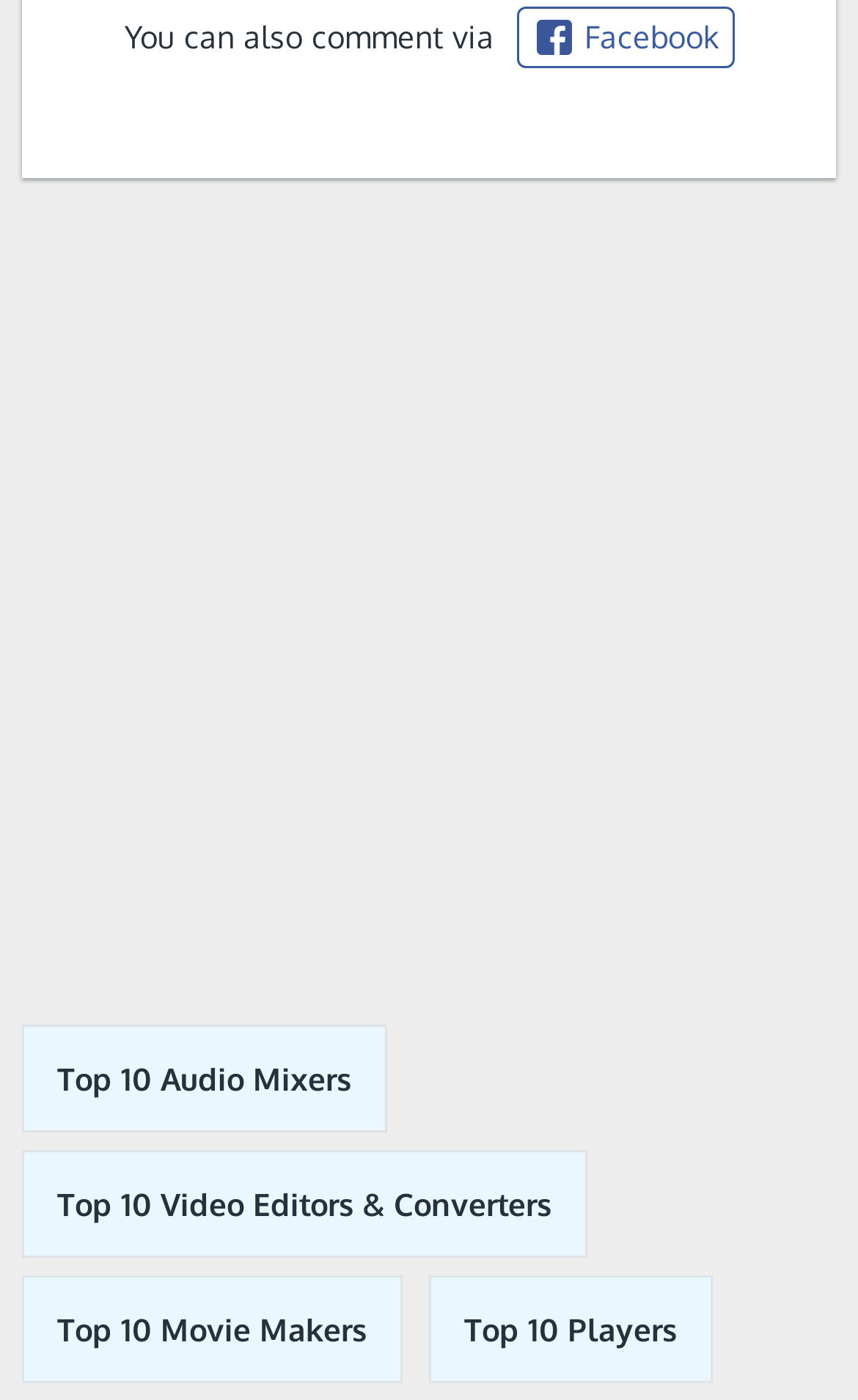Provide a short answer using a single word or phrase for the following question: 
How many Iframe elements are there on the webpage?

1